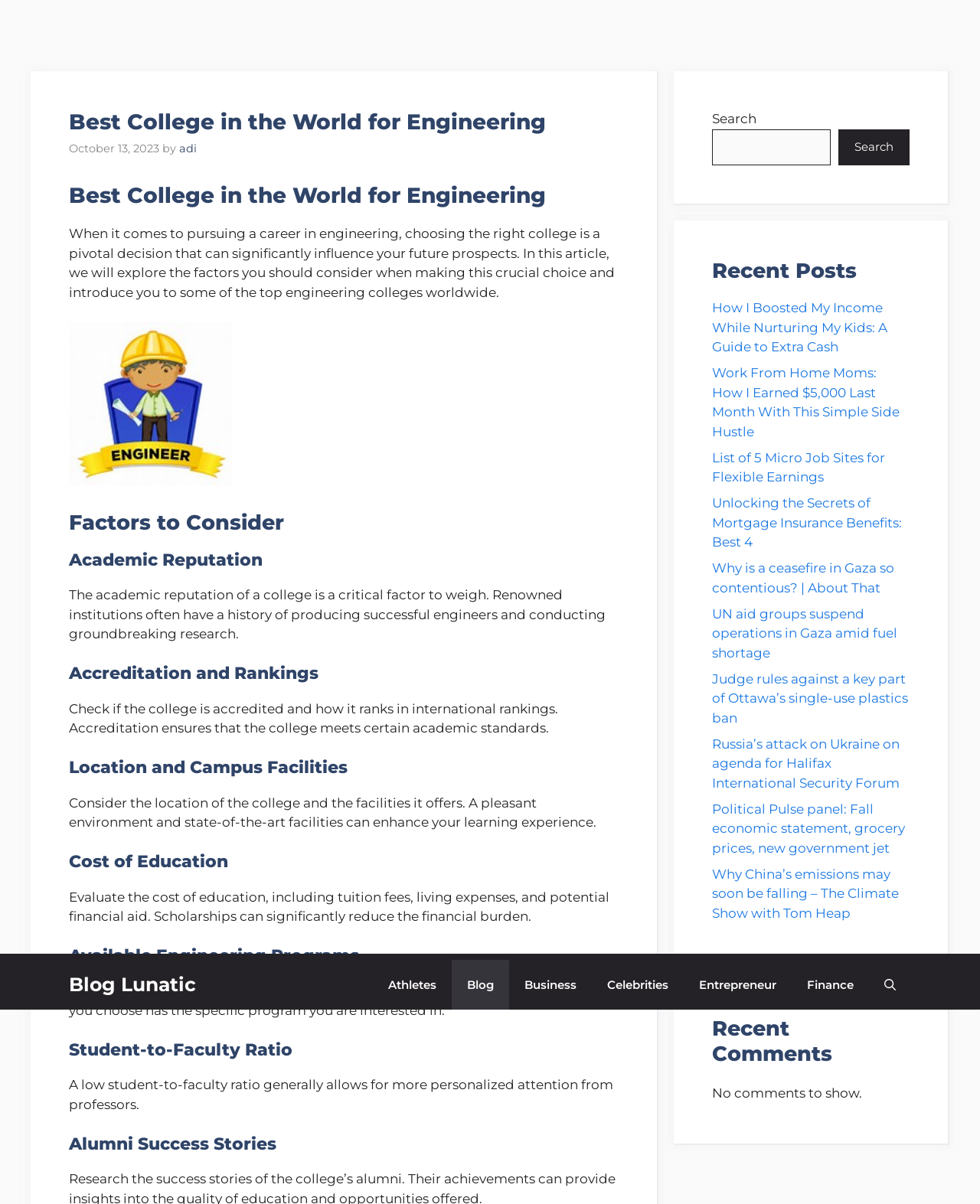Answer the question with a brief word or phrase:
What is the purpose of visiting college campuses?

Get a feel for the environment